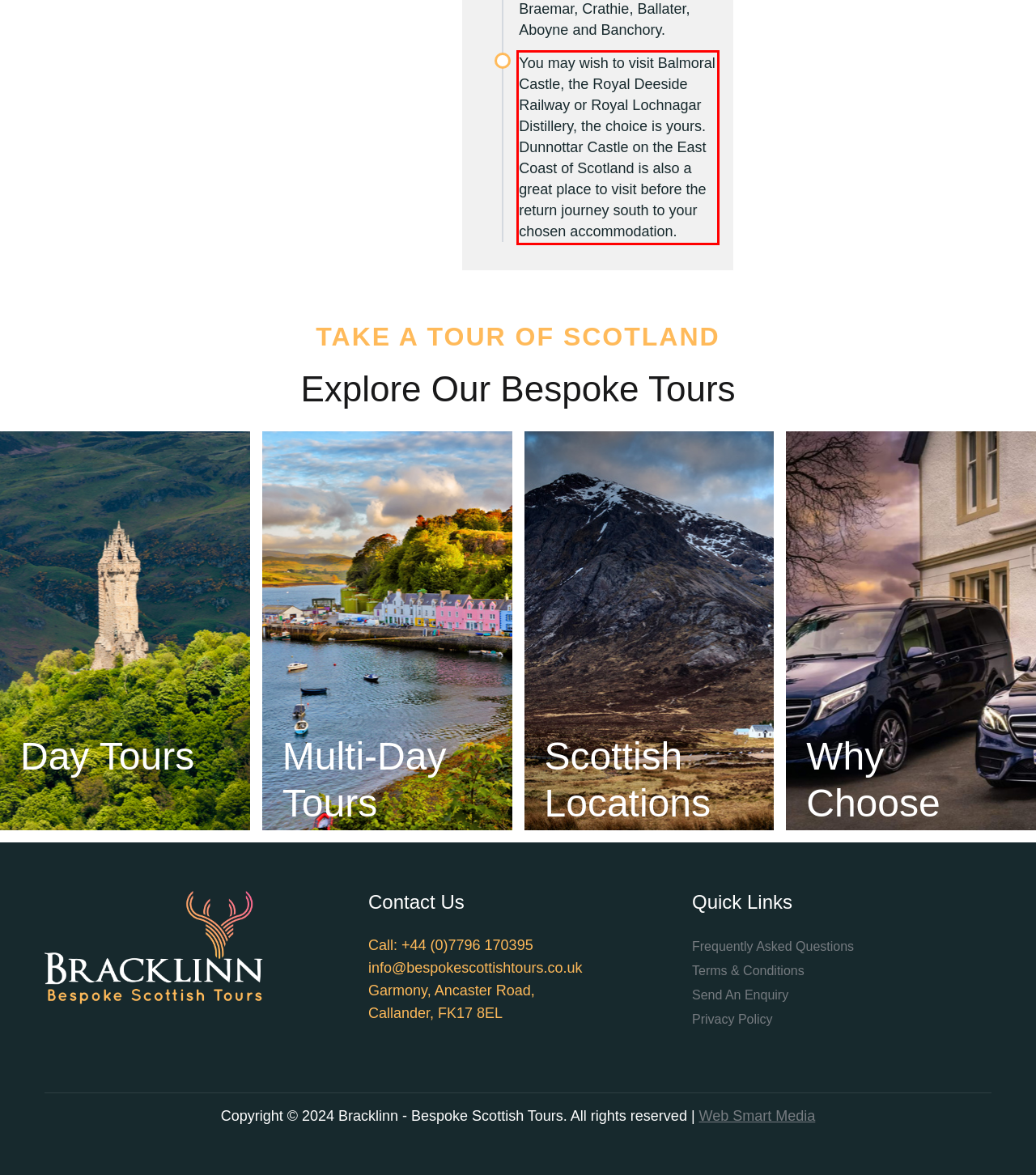Perform OCR on the text inside the red-bordered box in the provided screenshot and output the content.

You may wish to visit Balmoral Castle, the Royal Deeside Railway or Royal Lochnagar Distillery, the choice is yours. Dunnottar Castle on the East Coast of Scotland is also a great place to visit before the return journey south to your chosen accommodation.